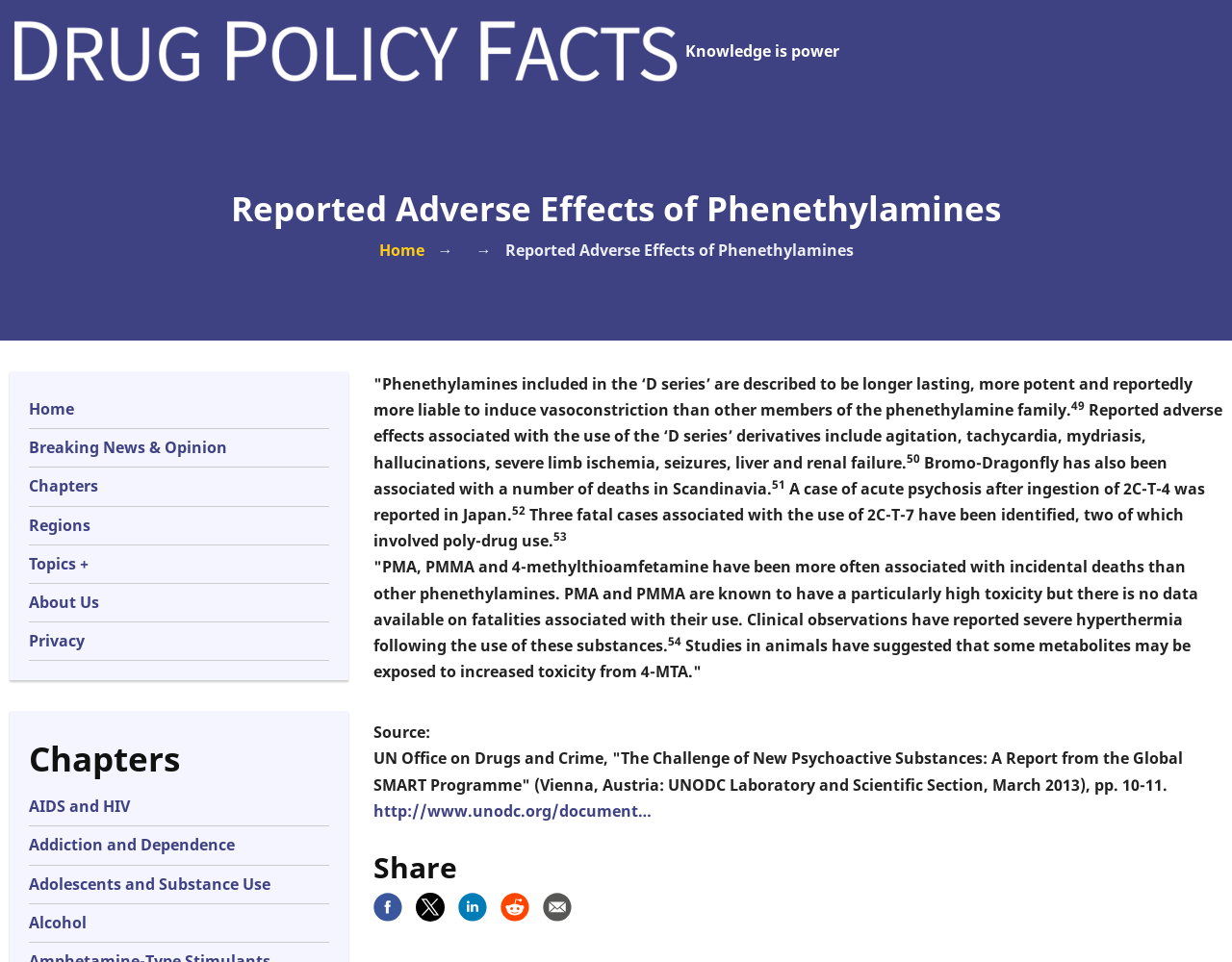Find the bounding box coordinates for the area that must be clicked to perform this action: "Click the 'Home' link at the top".

[0.008, 0.016, 0.552, 0.091]